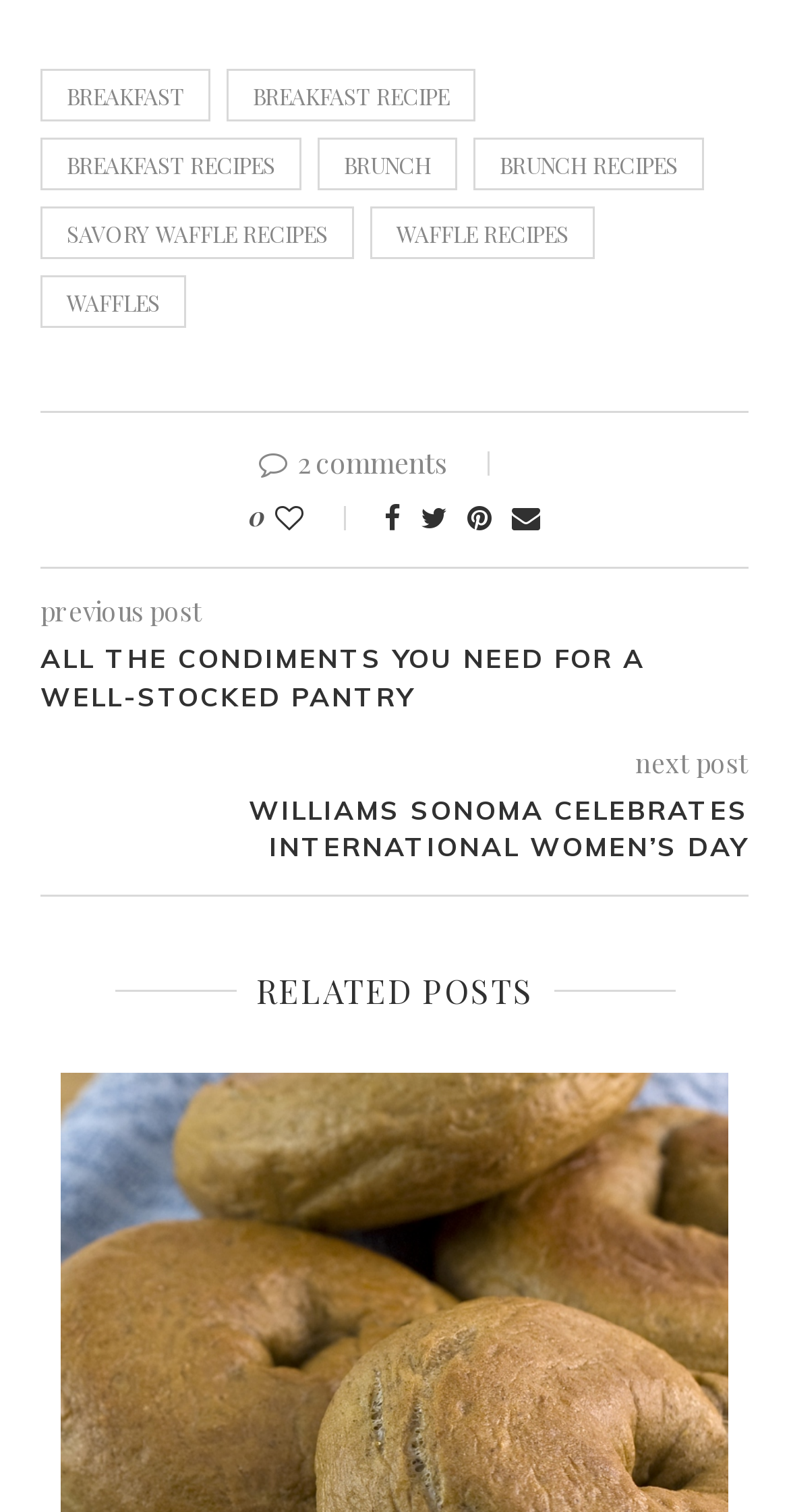Please determine the bounding box coordinates for the element with the description: "savory waffle recipes".

[0.051, 0.137, 0.449, 0.172]